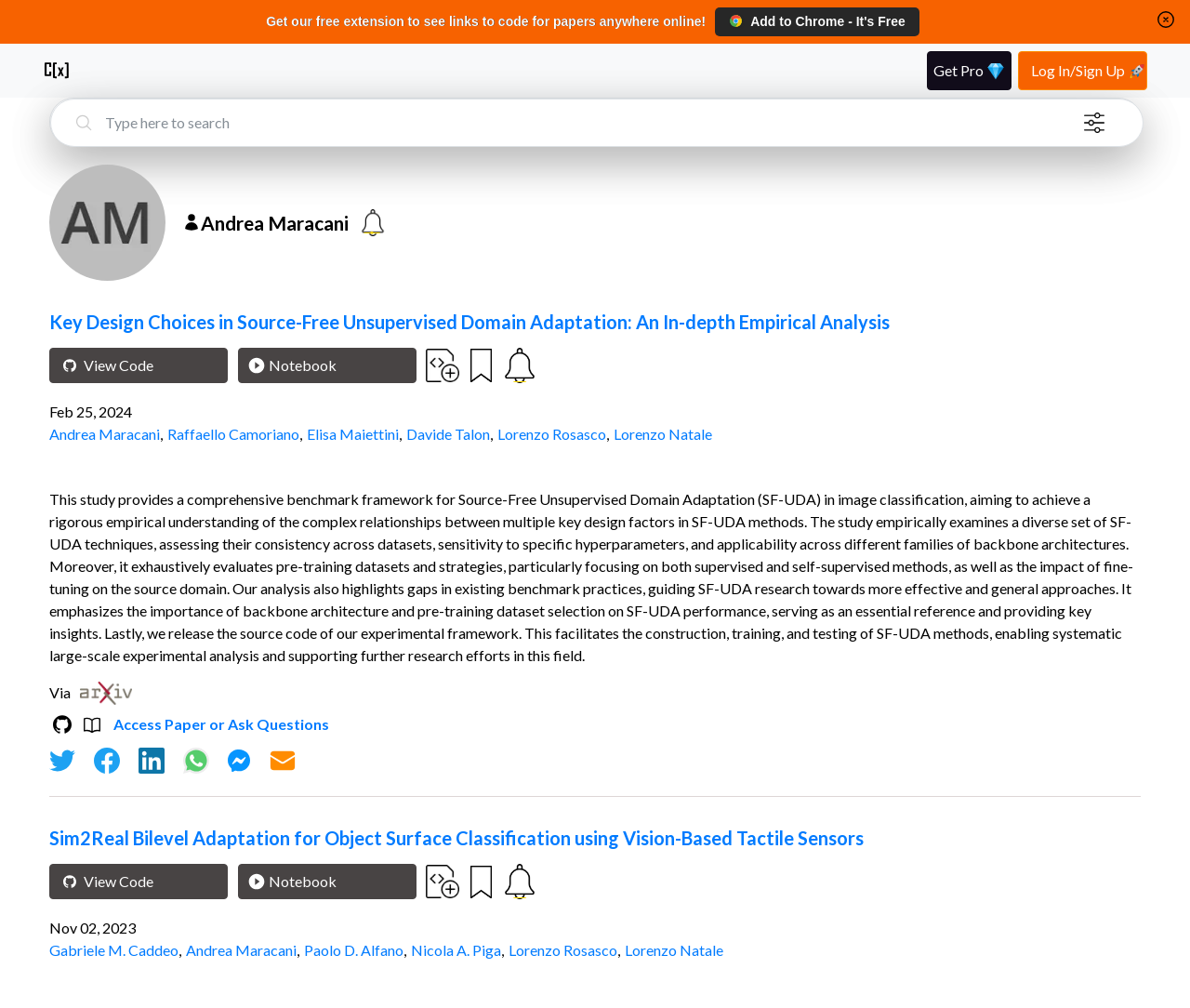Determine the bounding box for the UI element as described: "Log In/Sign Up 🚀". The coordinates should be represented as four float numbers between 0 and 1, formatted as [left, top, right, bottom].

[0.855, 0.05, 0.964, 0.089]